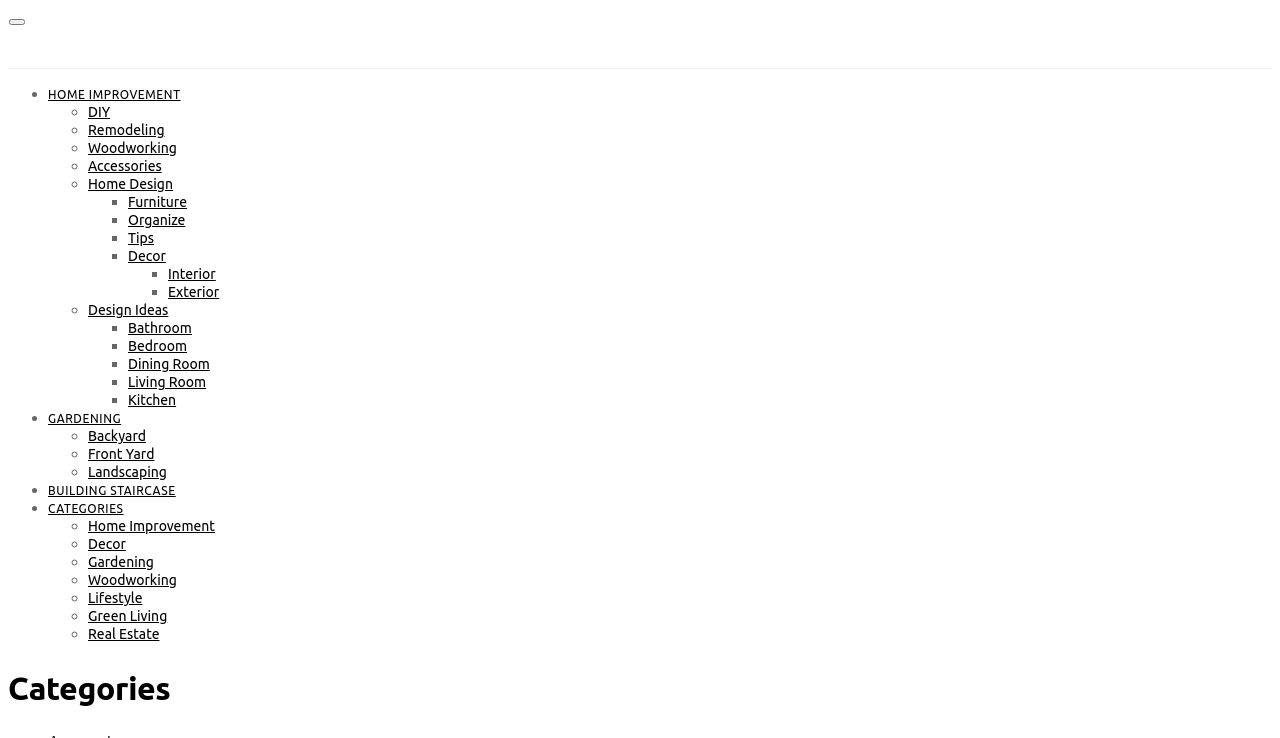What is the relationship between 'GARDENING' and 'Backyard'?
Give a single word or phrase answer based on the content of the image.

Category and subcategory